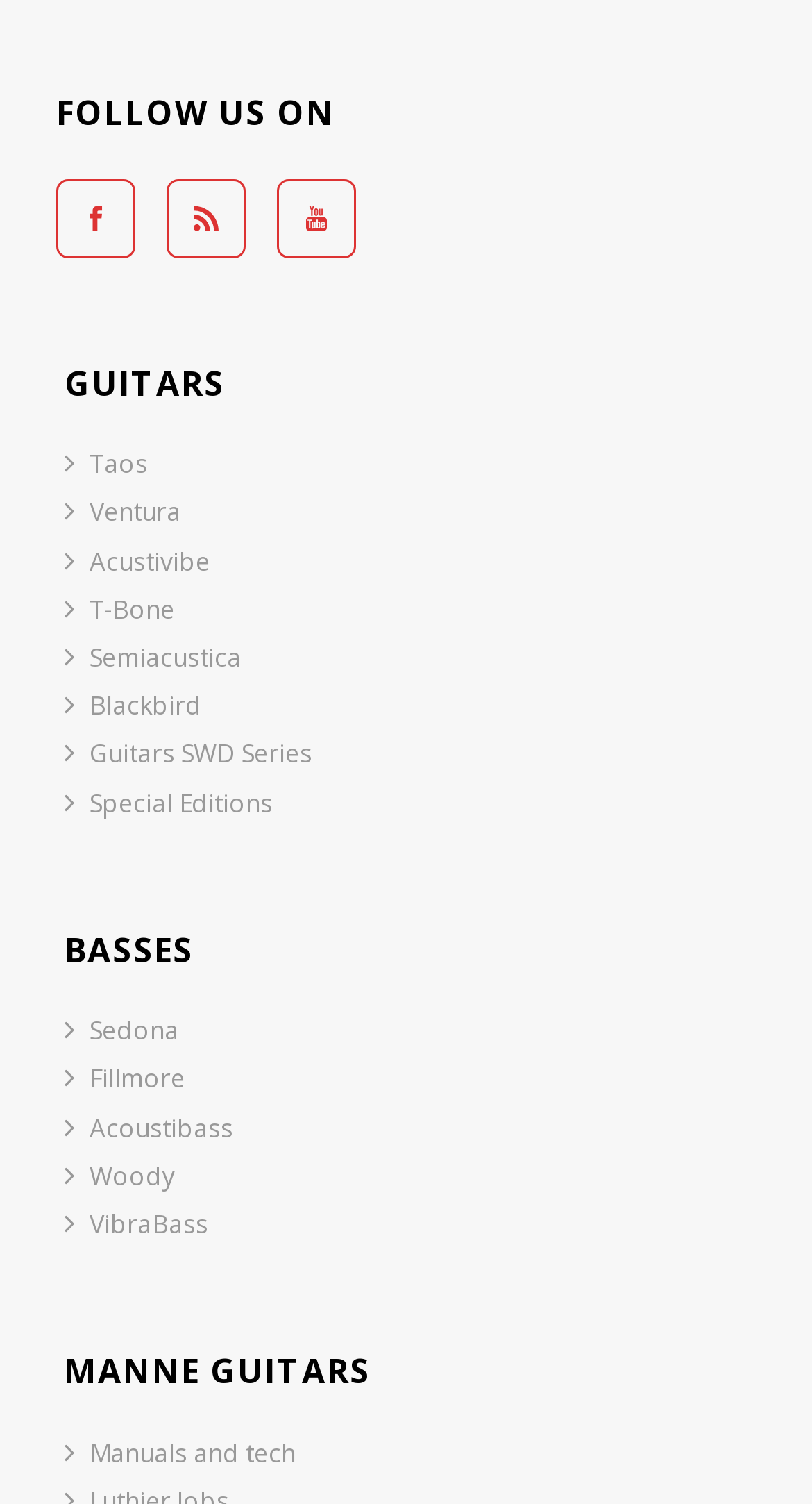Determine the bounding box coordinates of the area to click in order to meet this instruction: "Follow Us on facebook".

[0.069, 0.119, 0.167, 0.171]